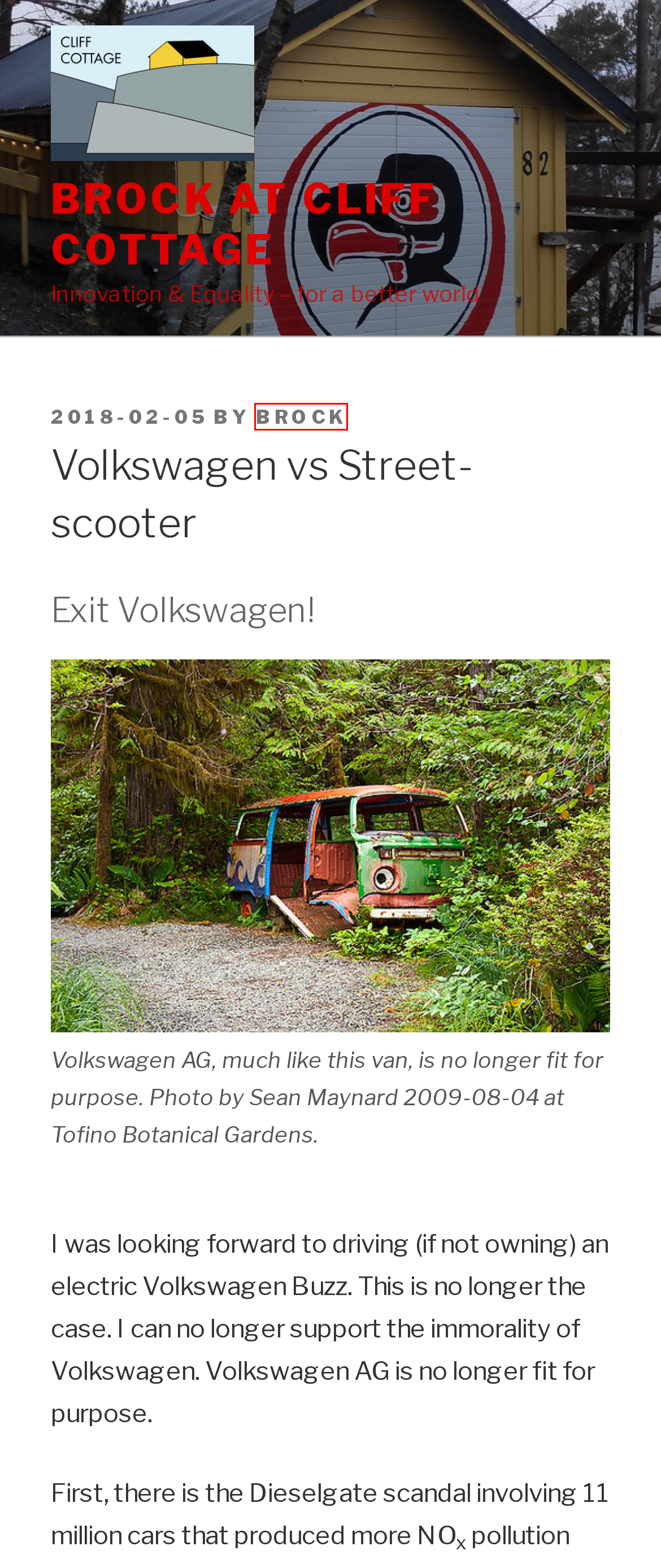Check out the screenshot of a webpage with a red rectangle bounding box. Select the best fitting webpage description that aligns with the new webpage after clicking the element inside the bounding box. Here are the candidates:
A. January 2020 – Brock at Cliff Cottage
B. Housing – Brock at Cliff Cottage
C. October 2017 – Brock at Cliff Cottage
D. Vessels – Brock at Cliff Cottage
E. Brock – Brock at Cliff Cottage
F. Brock at Cliff Cottage – Innovation & Equality – for a better world
G. September 2016 – Brock at Cliff Cottage
H. September 2022 – Brock at Cliff Cottage

E